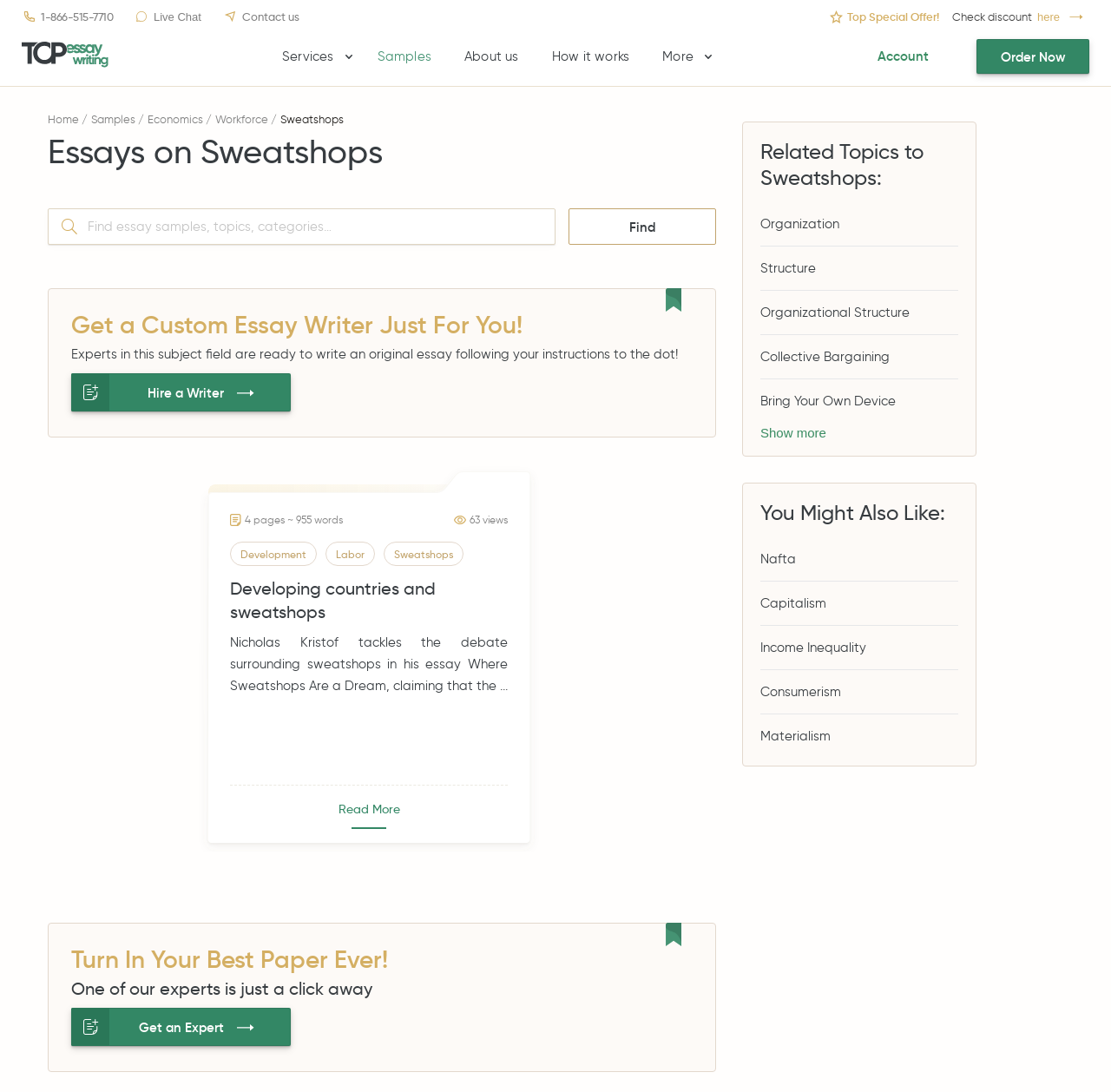Please determine the bounding box coordinates of the element's region to click in order to carry out the following instruction: "Visit 'Pro-Life News'". The coordinates should be four float numbers between 0 and 1, i.e., [left, top, right, bottom].

None